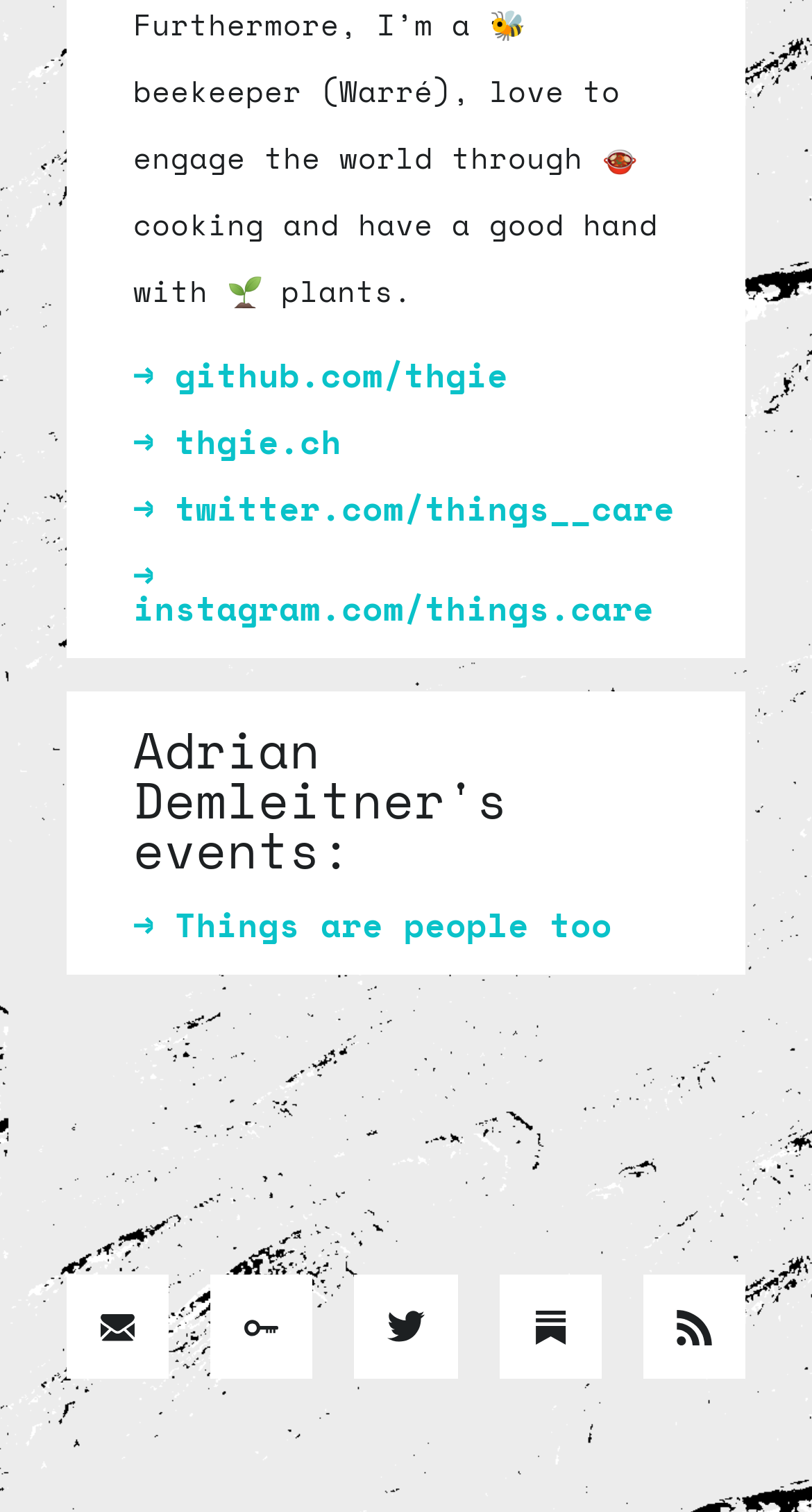What is the author's profession?
Provide a detailed and well-explained answer to the question.

The author mentions 'Furthermore, I’m a 🐝 beekeeper (Warré)' in the static text element, indicating that they are a beekeeper.